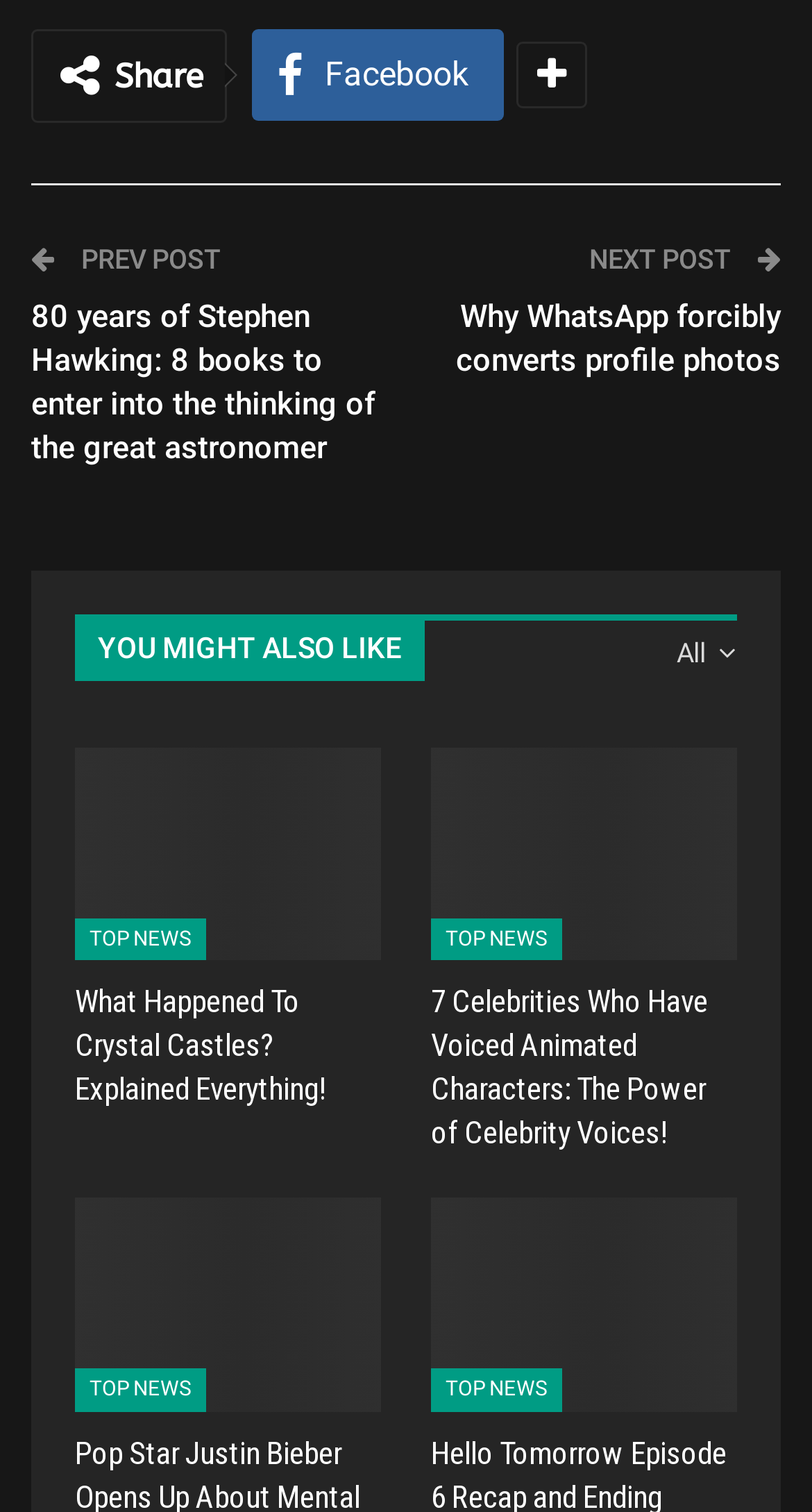What is the social media platform linked to?
Answer with a single word or phrase, using the screenshot for reference.

Facebook